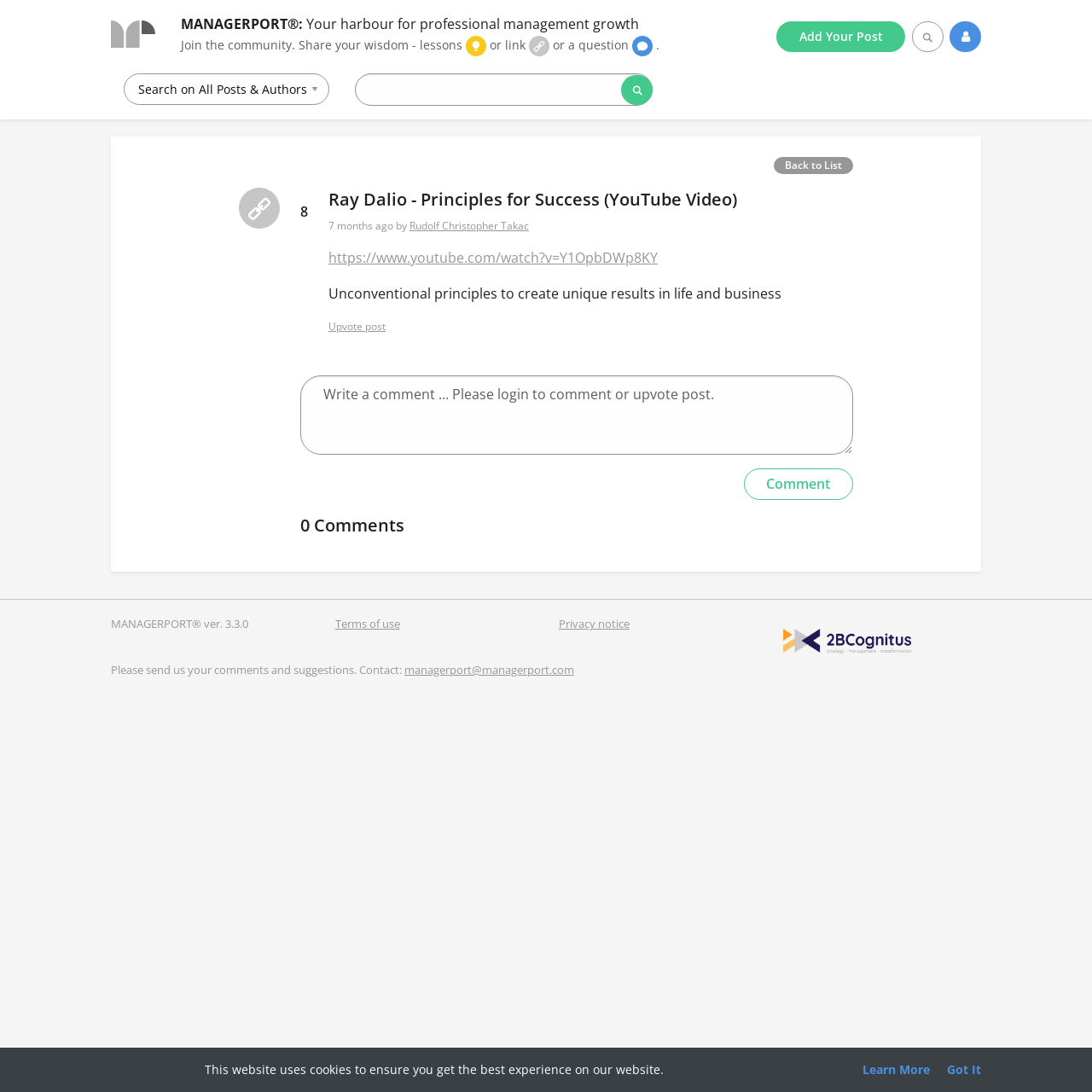Identify and provide the main heading of the webpage.

Ray Dalio - Principles for Success (YouTube Video)